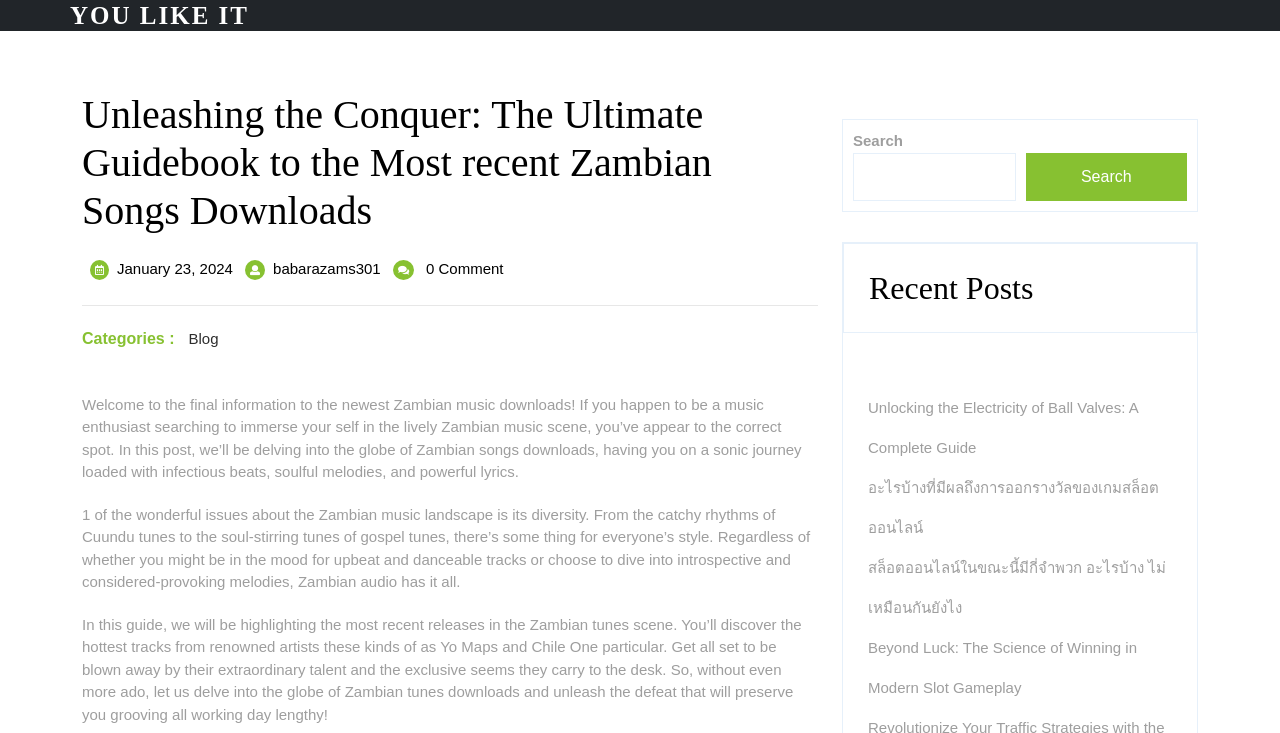How many recent posts are listed on the webpage?
Look at the image and answer the question using a single word or phrase.

4